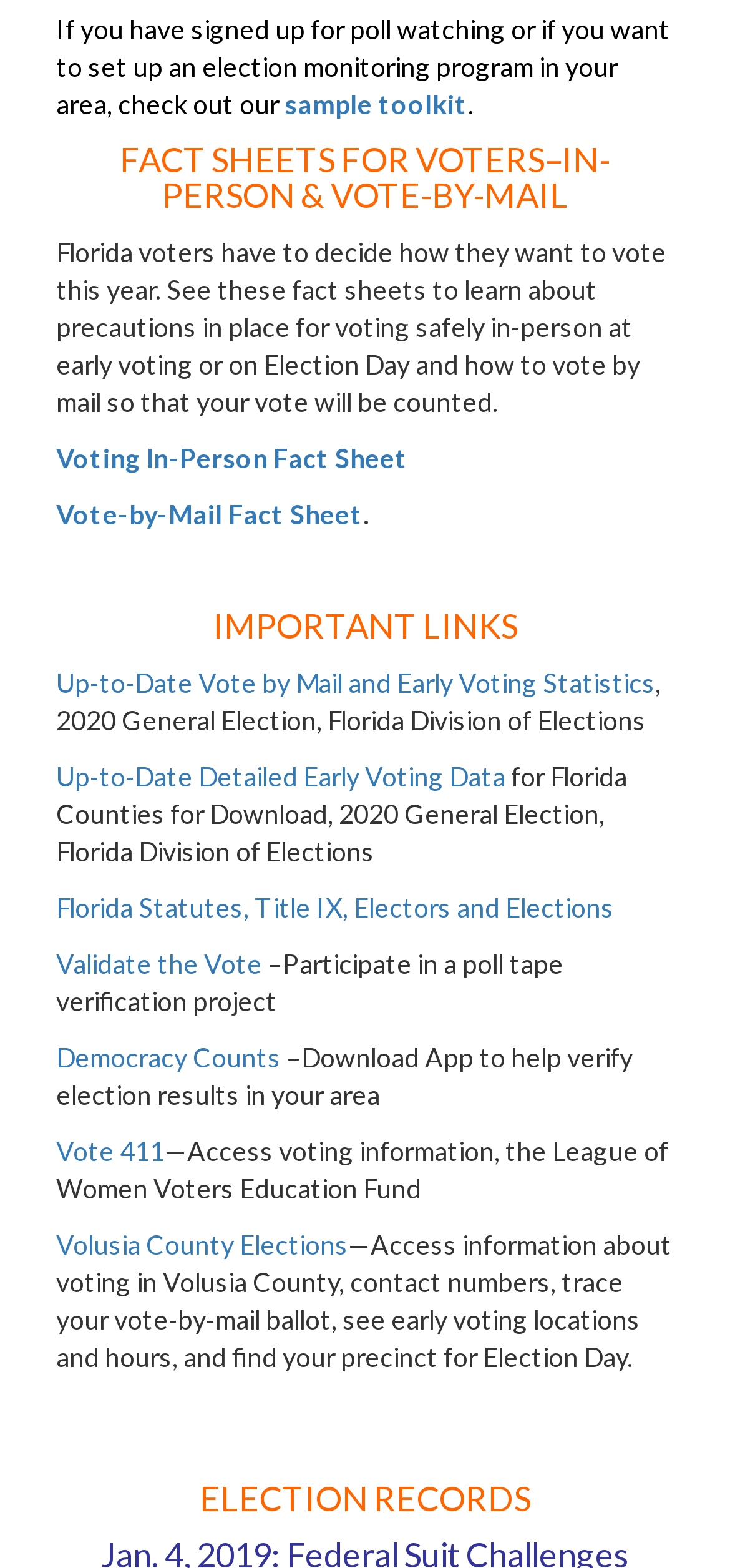Identify the bounding box coordinates of the region that needs to be clicked to carry out this instruction: "Access かいもの（１）". Provide these coordinates as four float numbers ranging from 0 to 1, i.e., [left, top, right, bottom].

None